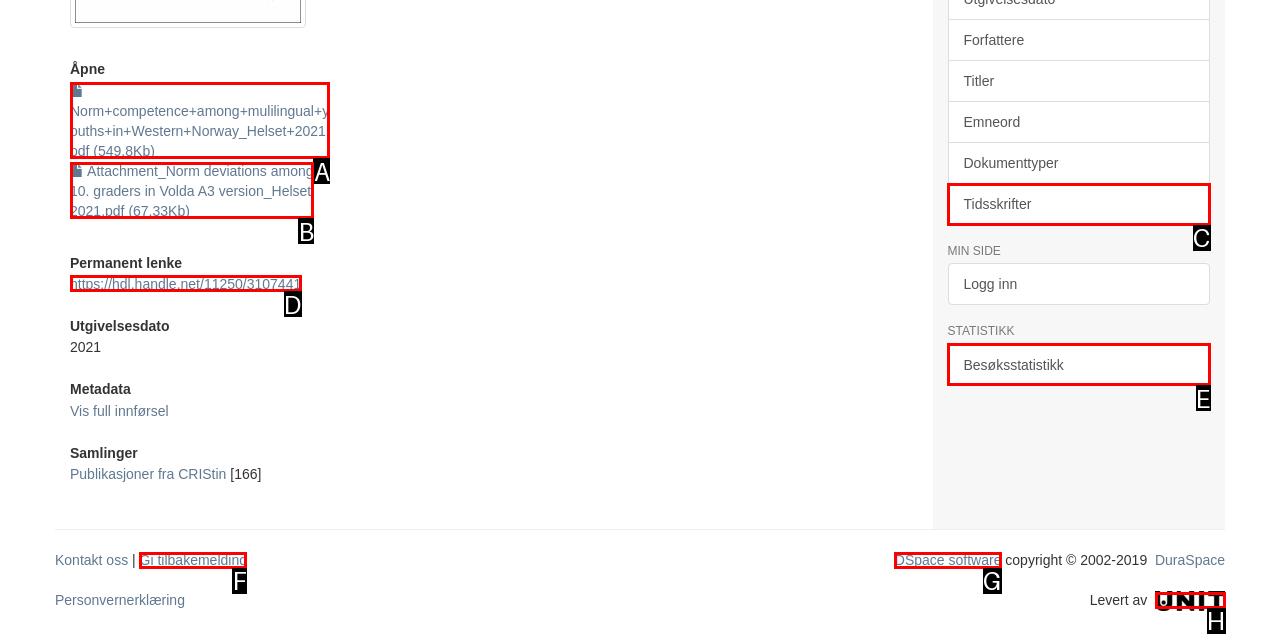What letter corresponds to the UI element described here: DSpace software
Reply with the letter from the options provided.

G